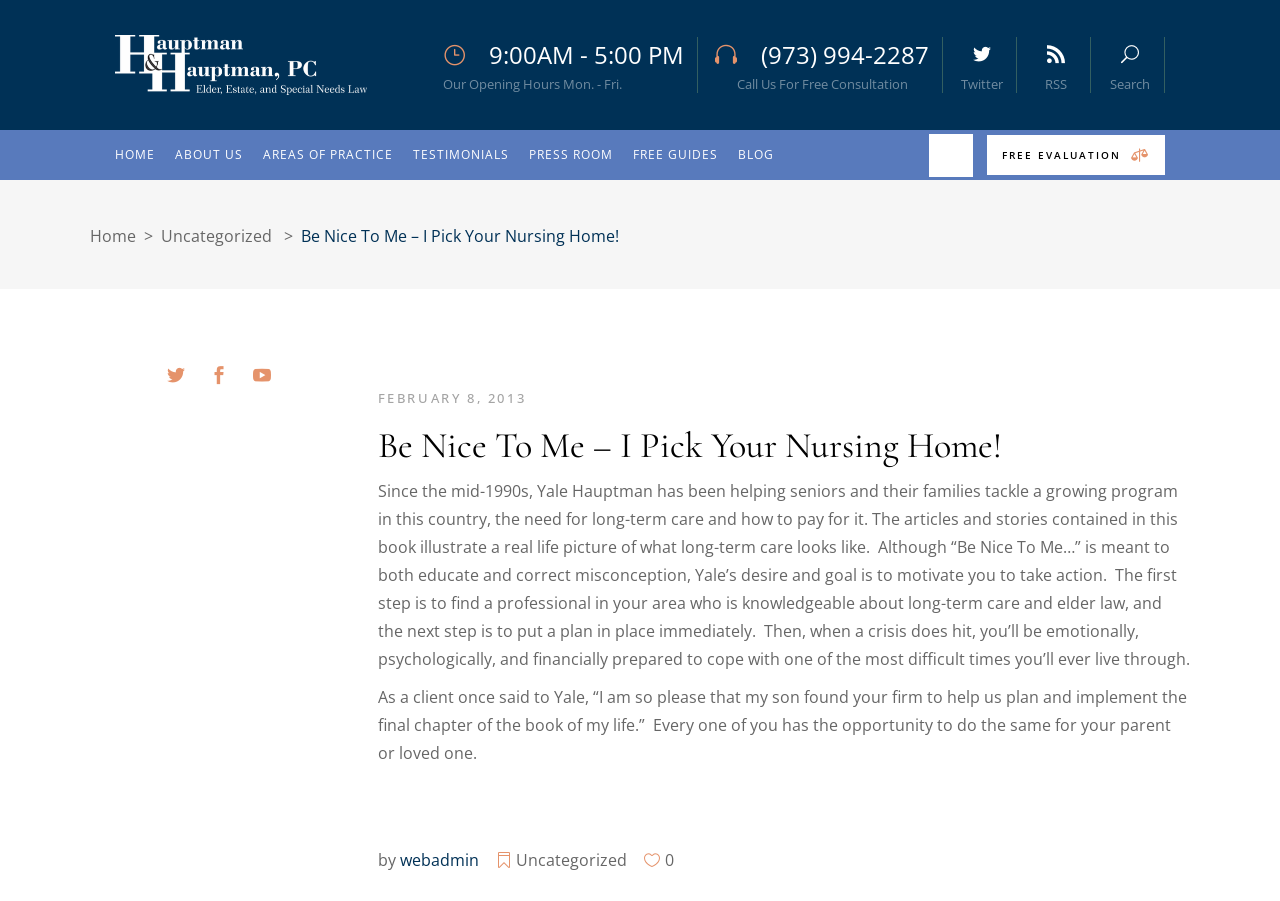What is the main topic of the article?
Using the image as a reference, give a one-word or short phrase answer.

Long-term care and elder law